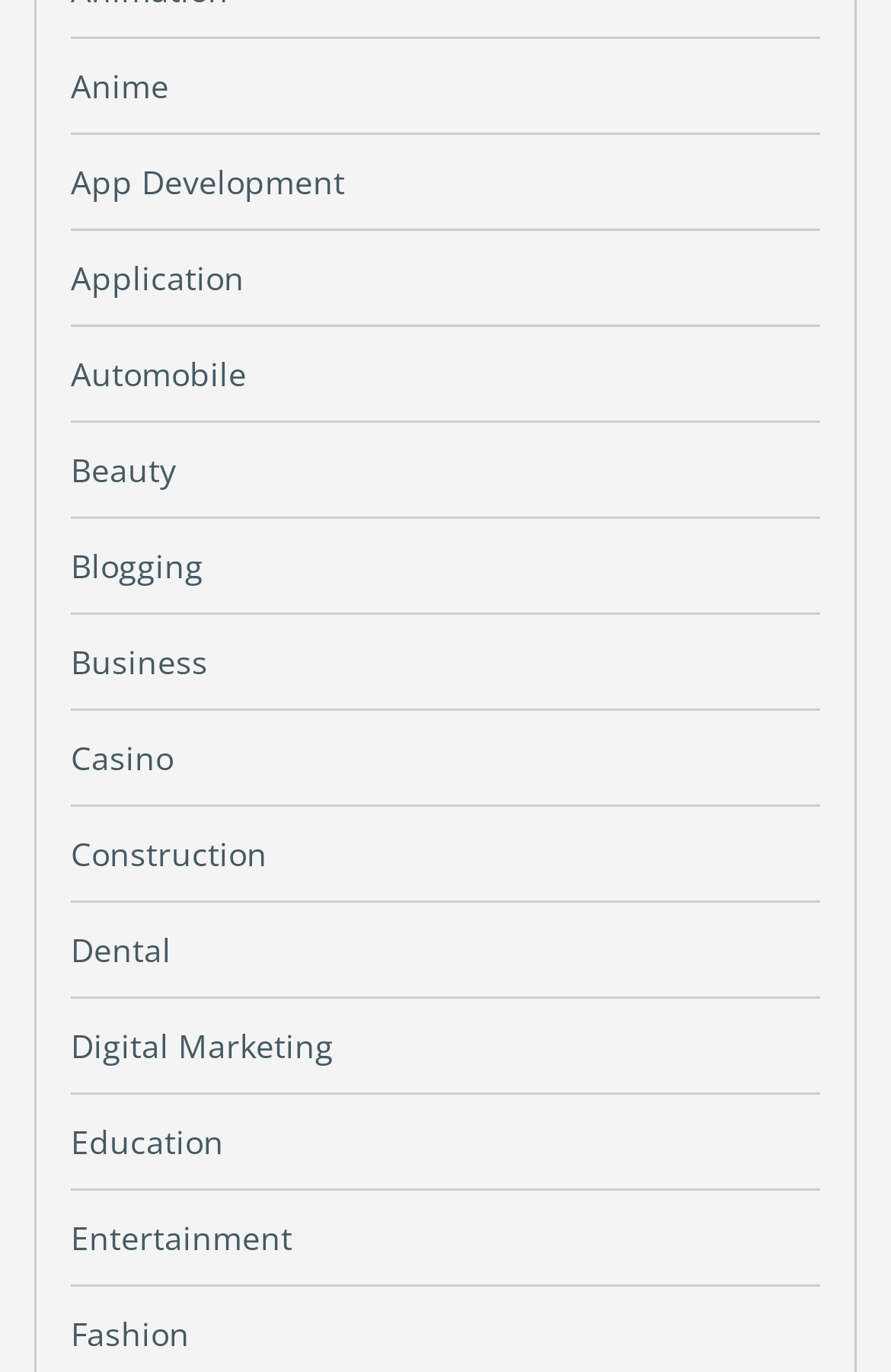Use a single word or phrase to answer the question: 
How many categories are listed?

15